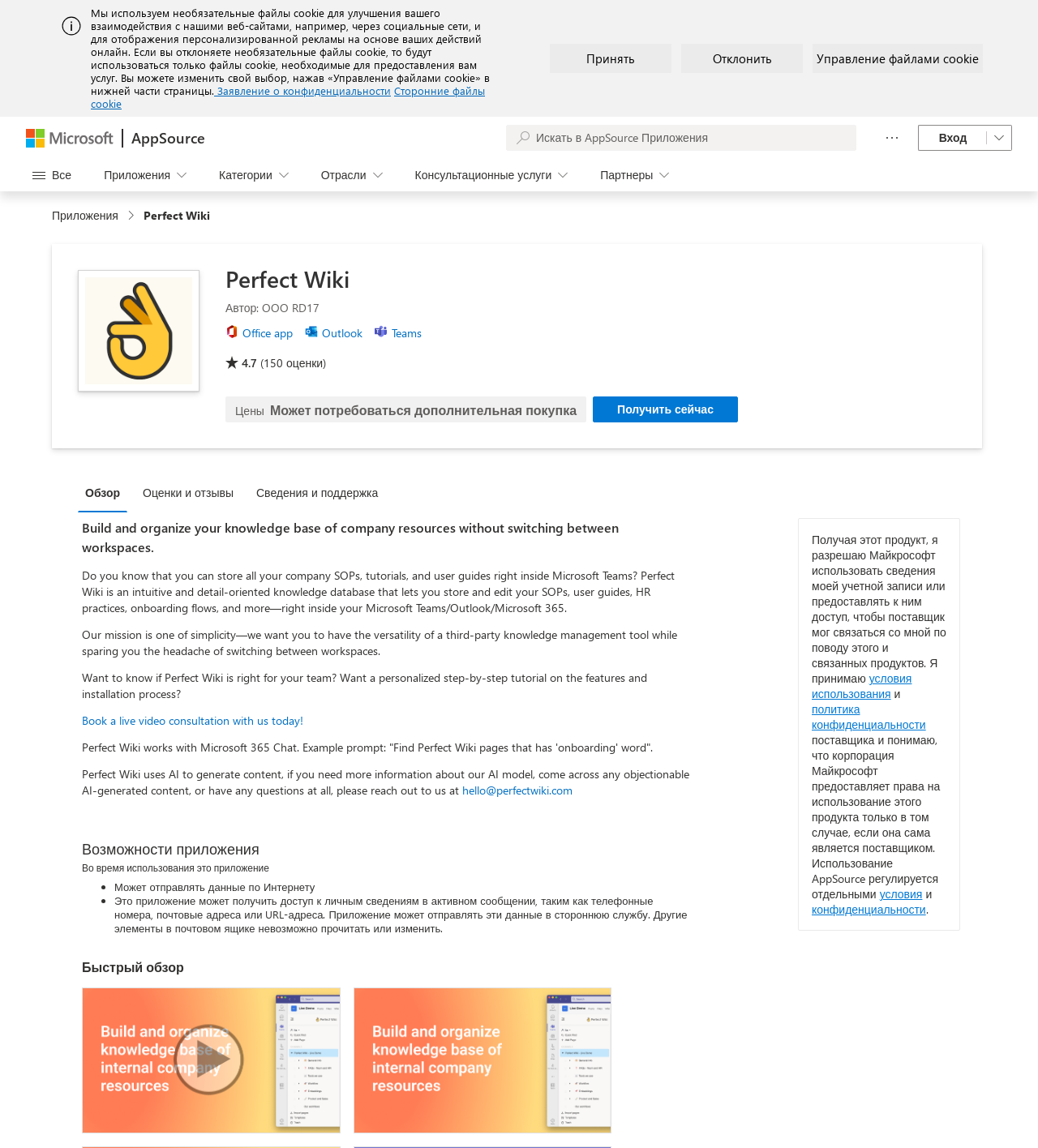Based on the description "Сторонние файлы cookie", find the bounding box of the specified UI element.

[0.088, 0.073, 0.467, 0.096]